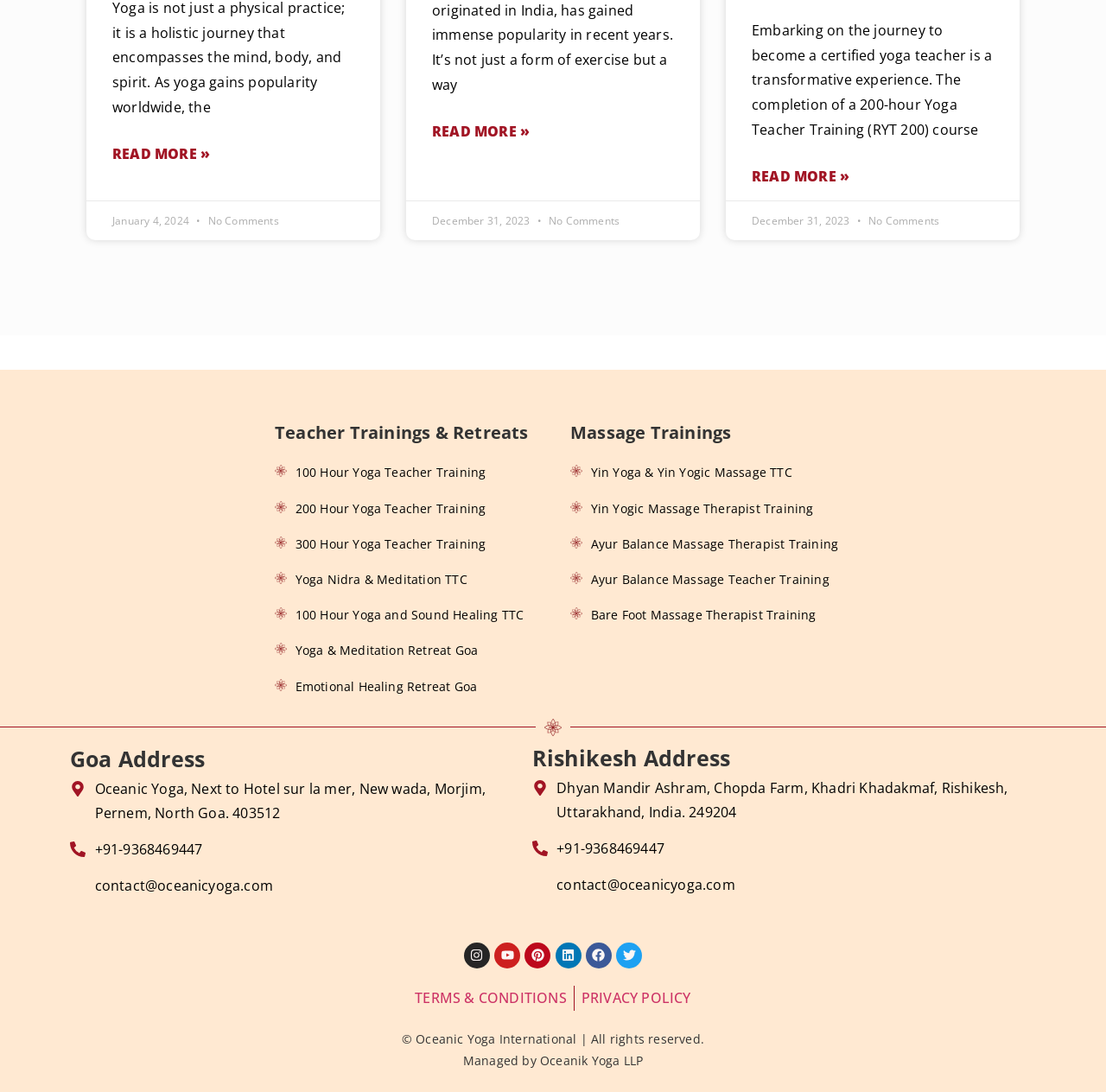Can you pinpoint the bounding box coordinates for the clickable element required for this instruction: "Read more about Embarking on the Path of Ethical and Professional Excellence: A Guide for Yoga Teachers"? The coordinates should be four float numbers between 0 and 1, i.e., [left, top, right, bottom].

[0.102, 0.134, 0.19, 0.147]